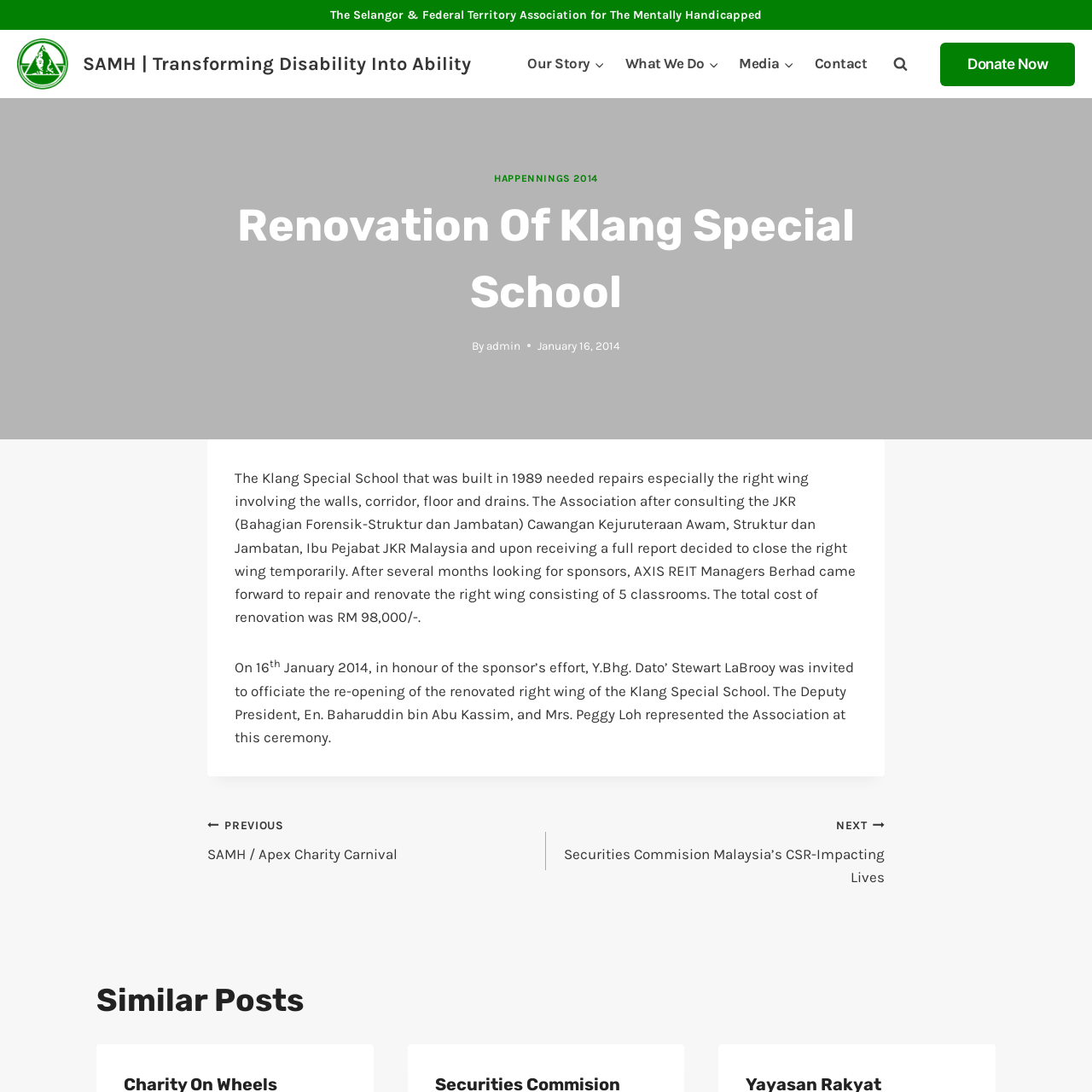Identify the bounding box for the UI element described as: "Our StoryExpand". Ensure the coordinates are four float numbers between 0 and 1, formatted as [left, top, right, bottom].

[0.474, 0.047, 0.563, 0.071]